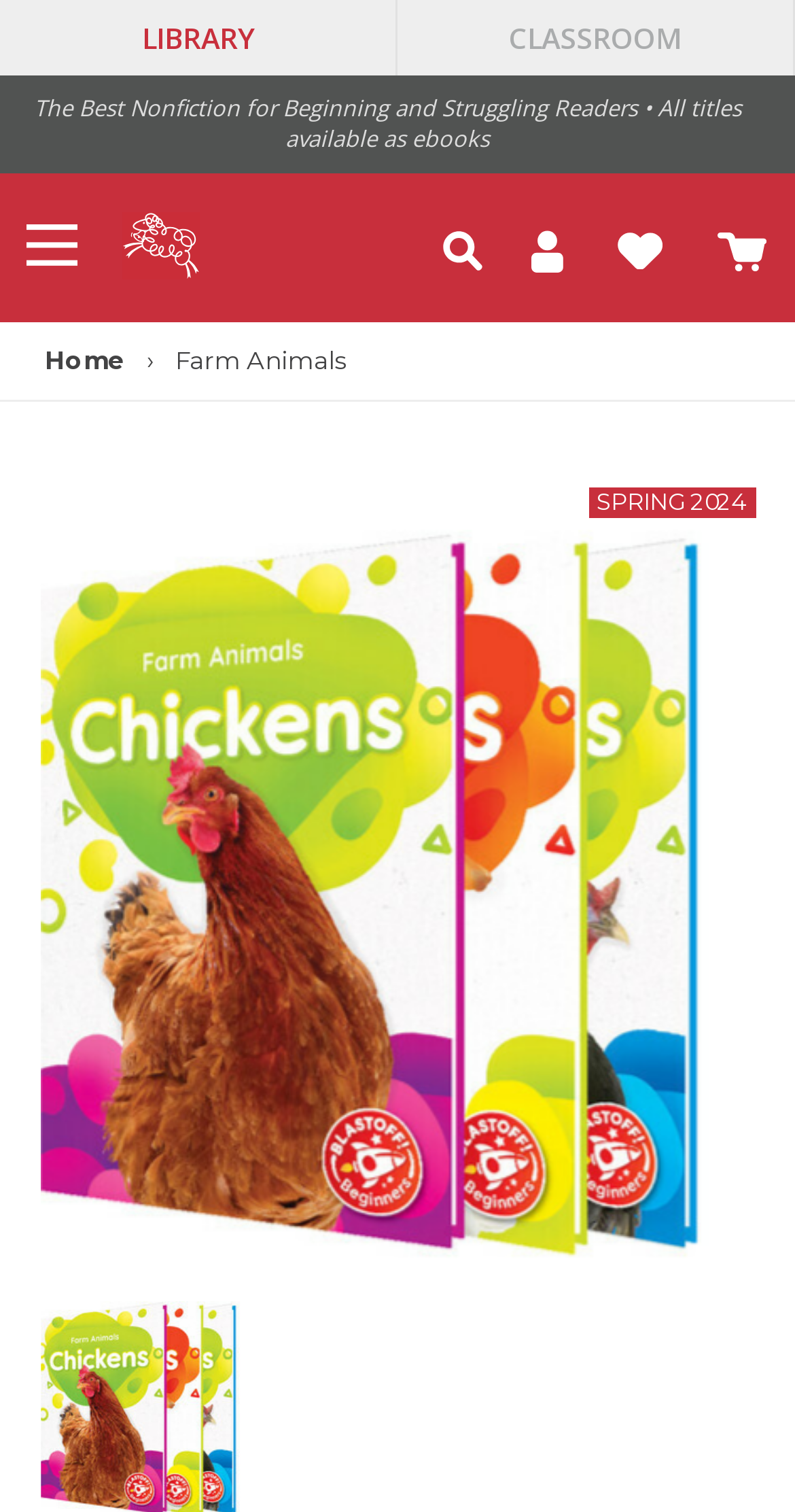Please provide the bounding box coordinate of the region that matches the element description: alt="Bellwether Media, Inc.". Coordinates should be in the format (top-left x, top-left y, bottom-right x, bottom-right y) and all values should be between 0 and 1.

[0.128, 0.135, 0.282, 0.196]